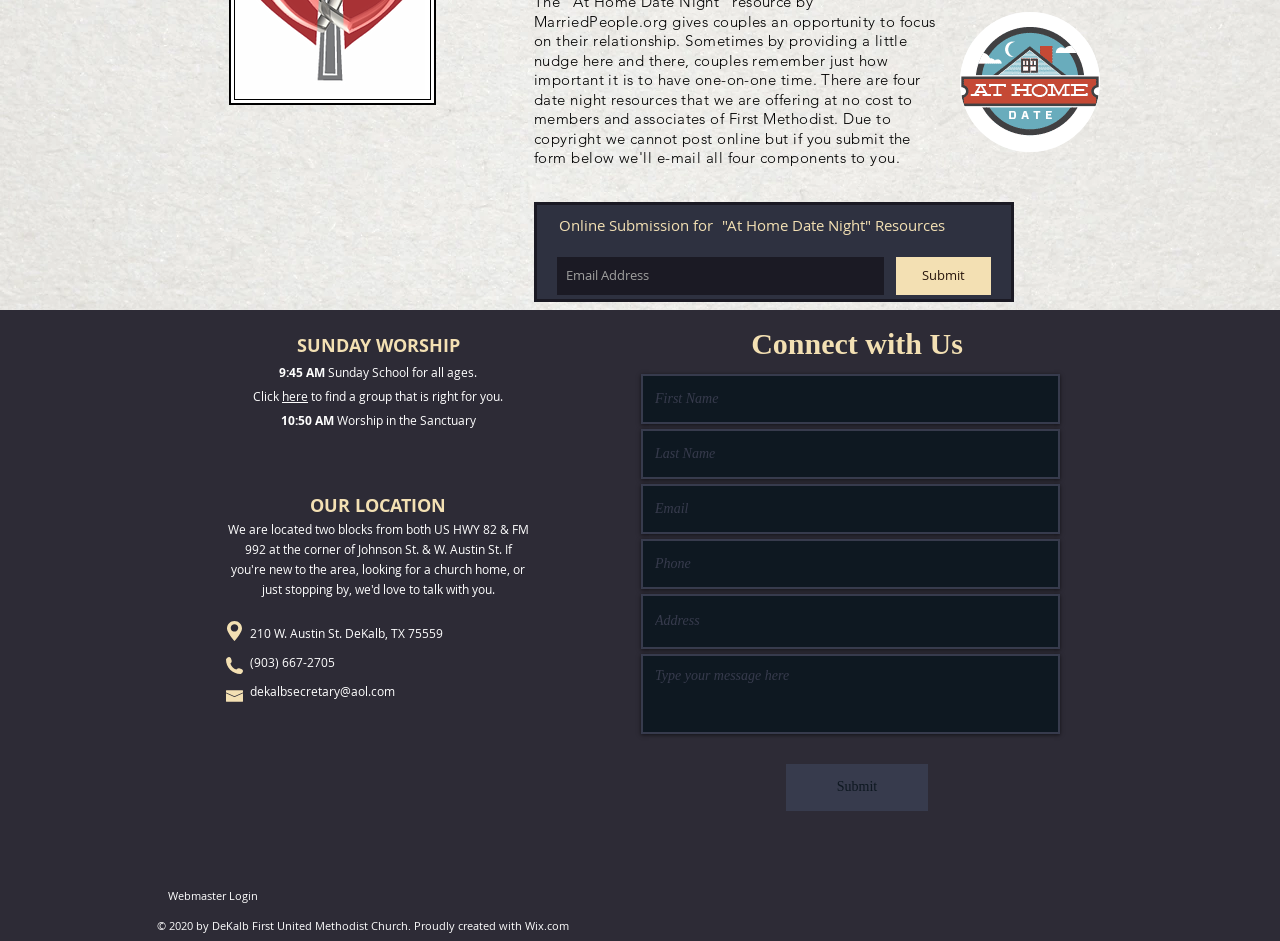Determine the bounding box coordinates of the UI element described below. Use the format (top-left x, top-left y, bottom-right x, bottom-right y) with floating point numbers between 0 and 1: dekalbsecretary@aol.com

[0.195, 0.725, 0.309, 0.742]